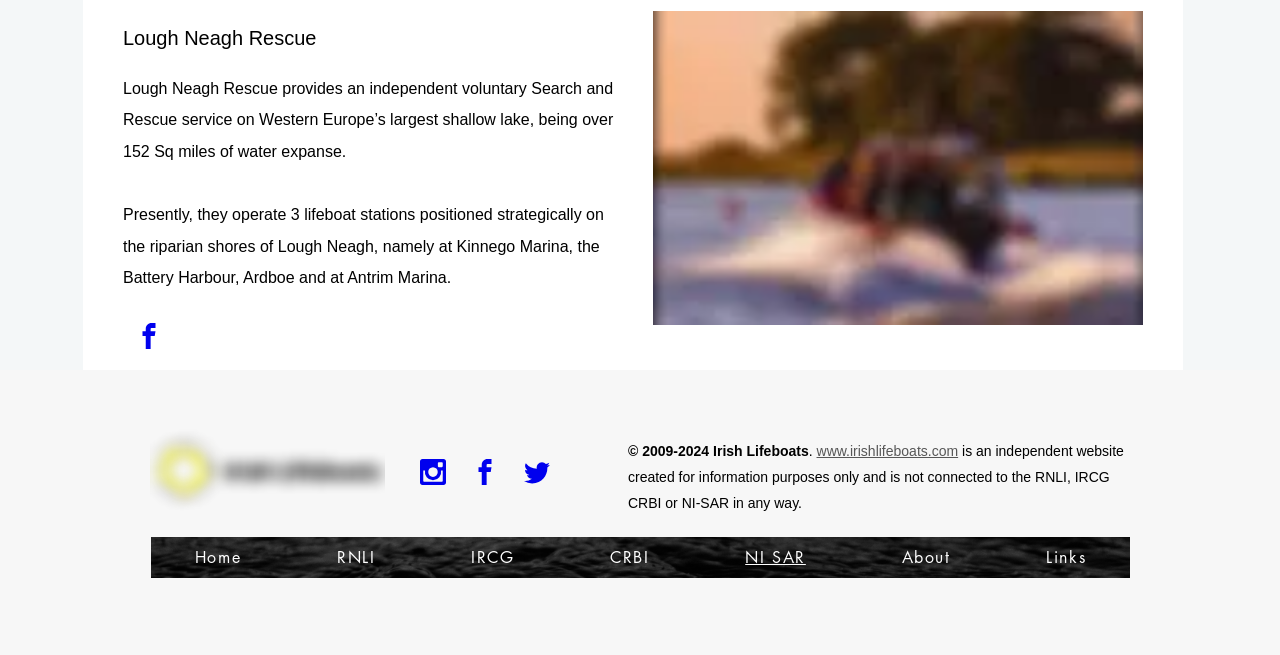Determine the bounding box coordinates of the target area to click to execute the following instruction: "Check the About page."

[0.67, 0.82, 0.777, 0.882]